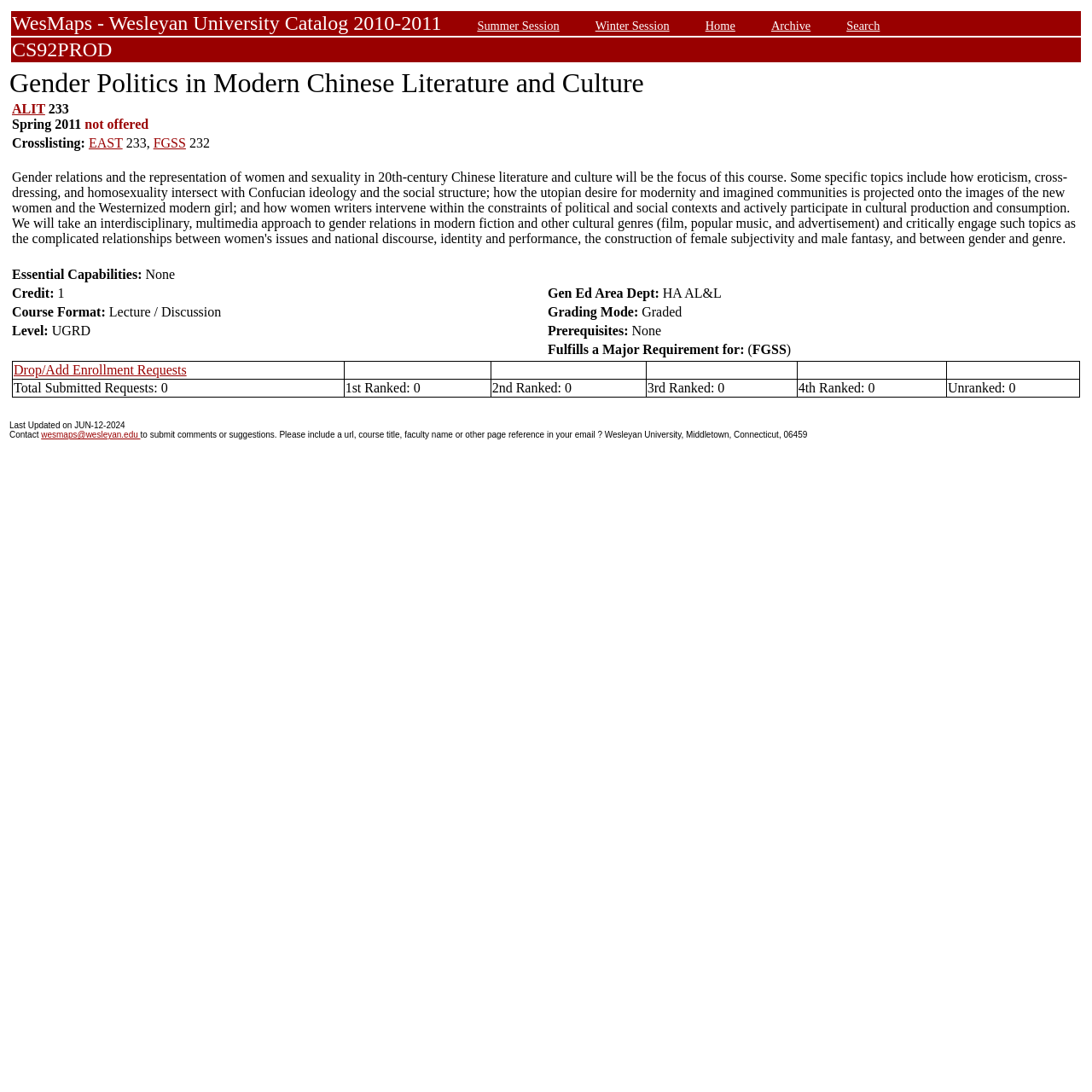Construct a comprehensive description capturing every detail on the webpage.

This webpage is a course catalog page for "Gender Politics in Modern Chinese Literature and Culture" at Wesleyan University. At the top of the page, there is a navigation menu with links to "Summer Session", "Winter Session", "Home", "Archive", and "Search". 

Below the navigation menu, the course title "Gender Politics in Modern Chinese Literature and Culture ALIT 233" is displayed, along with the semester and year "Spring 2011" and a note that the course is not offered. 

The course description is provided, which explains that the course will focus on gender relations and the representation of women and sexuality in 20th-century Chinese literature and culture. The description also outlines the specific topics that will be covered, including eroticism, cross-dressing, and homosexuality, as well as the interdisciplinary approach that will be taken.

The course details are listed in a table format, including the course format, grading mode, level, prerequisites, and essential capabilities. There are also links to the departments of ALIT, EAST, and FGSS, which are cross-listed with the course.

At the bottom of the page, there is a section for "Drop/Add Enrollment Requests" with a link to submit requests. The total number of submitted requests is displayed, along with the number of requests ranked 1st, 2nd, 3rd, and 4th.

Finally, there is a footer section with a note on when the page was last updated, along with contact information for submitting comments or suggestions.